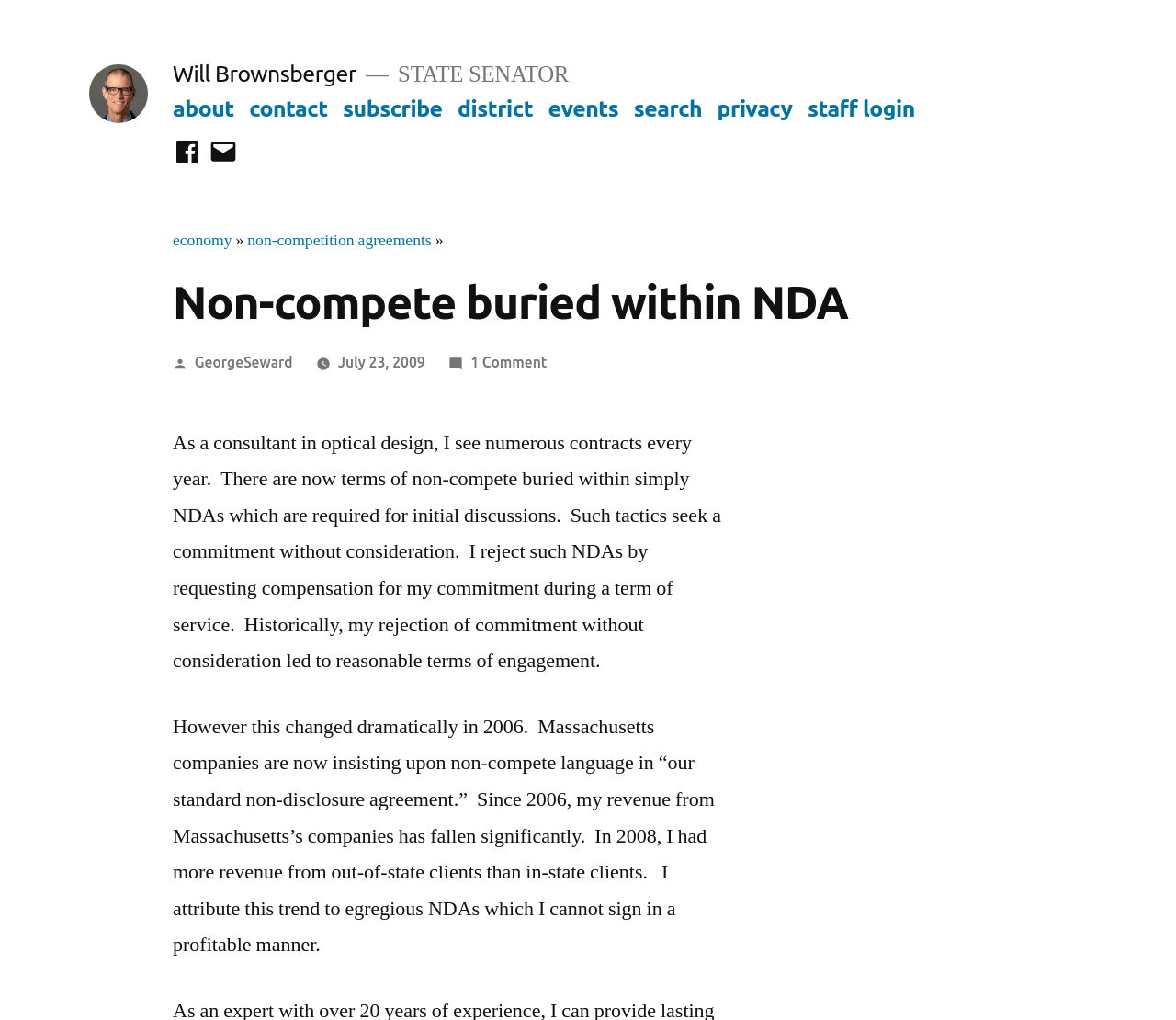Using the information in the image, give a comprehensive answer to the question: 
What is the date of the post?

The date of the post is mentioned as 'July 23, 2009' which is the date when the author posted the article.